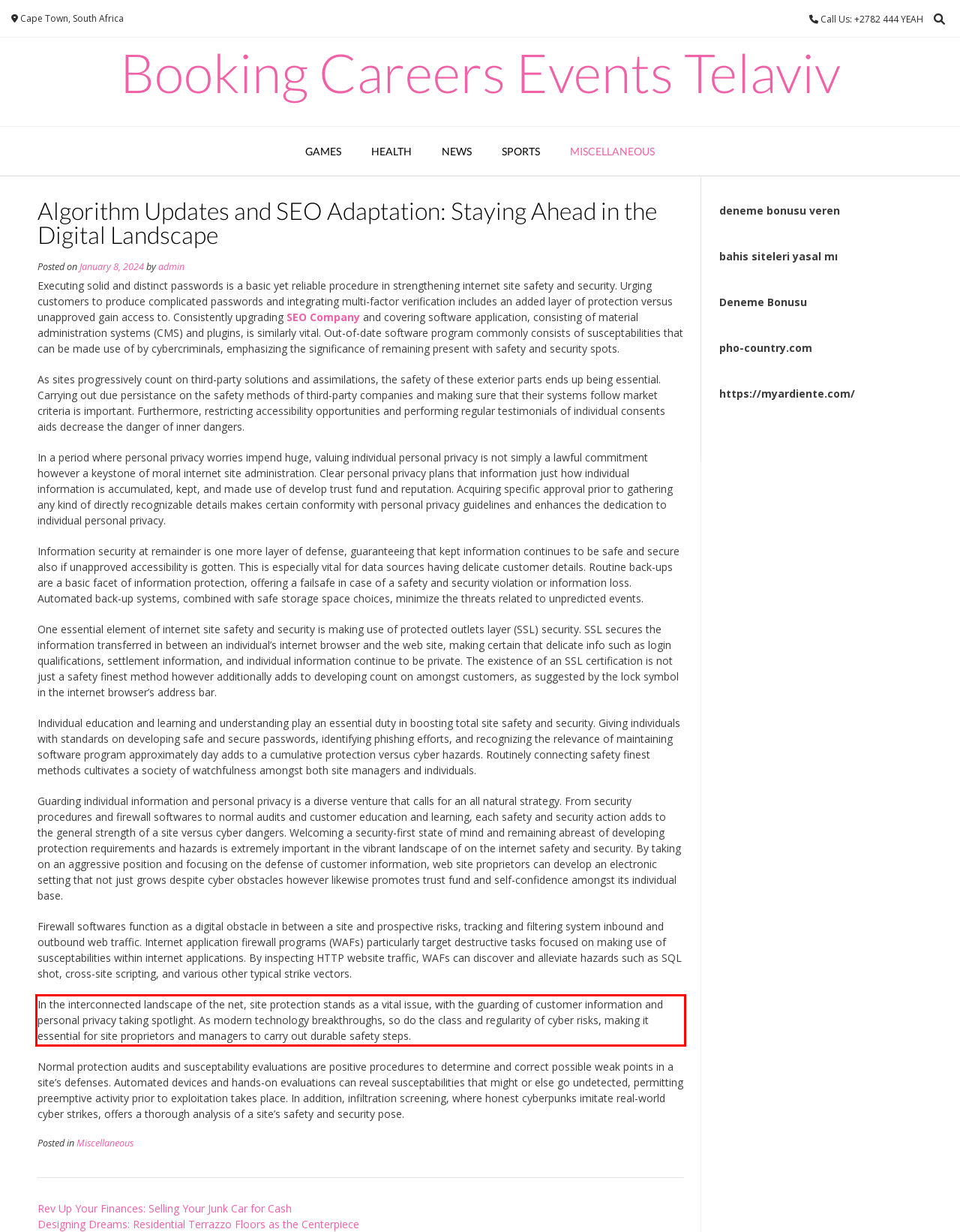Identify and transcribe the text content enclosed by the red bounding box in the given screenshot.

In the interconnected landscape of the net, site protection stands as a vital issue, with the guarding of customer information and personal privacy taking spotlight. As modern technology breakthroughs, so do the class and regularity of cyber risks, making it essential for site proprietors and managers to carry out durable safety steps.